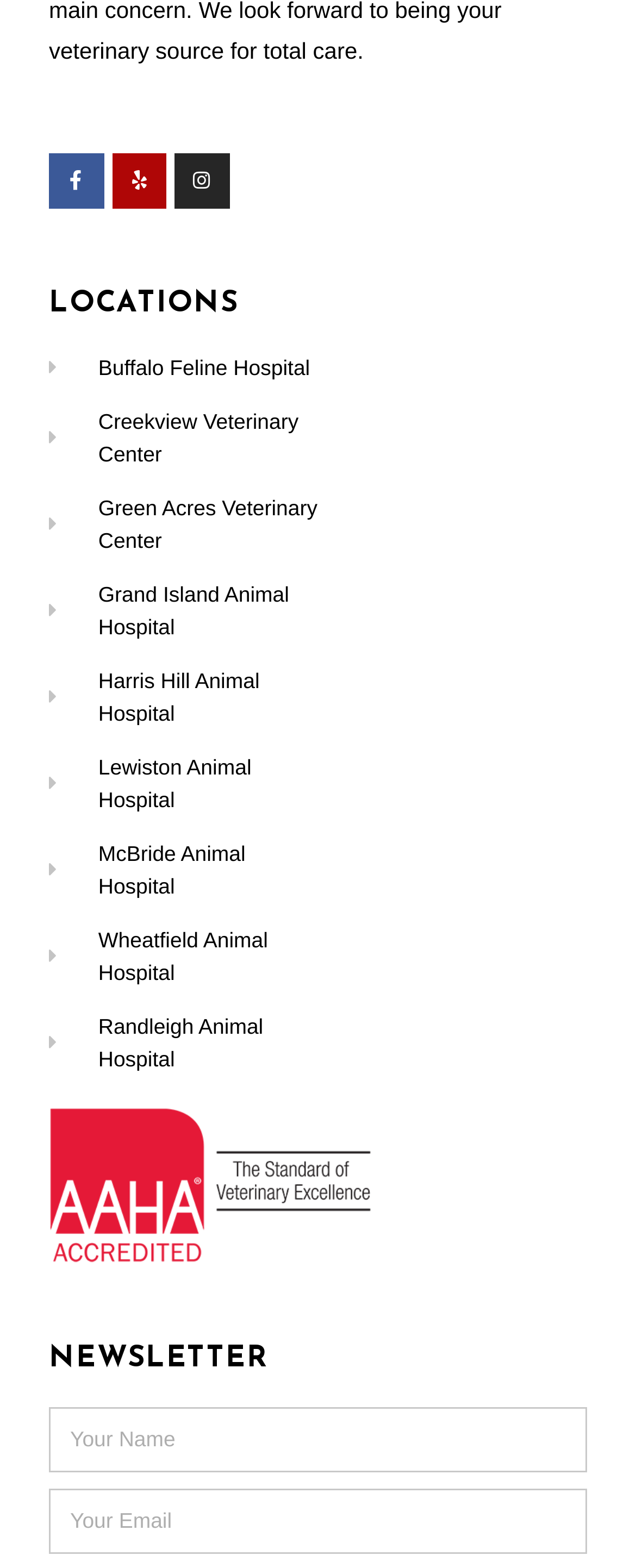Please respond to the question with a concise word or phrase:
What social media platforms are linked?

Facebook, Yelp, Instagram